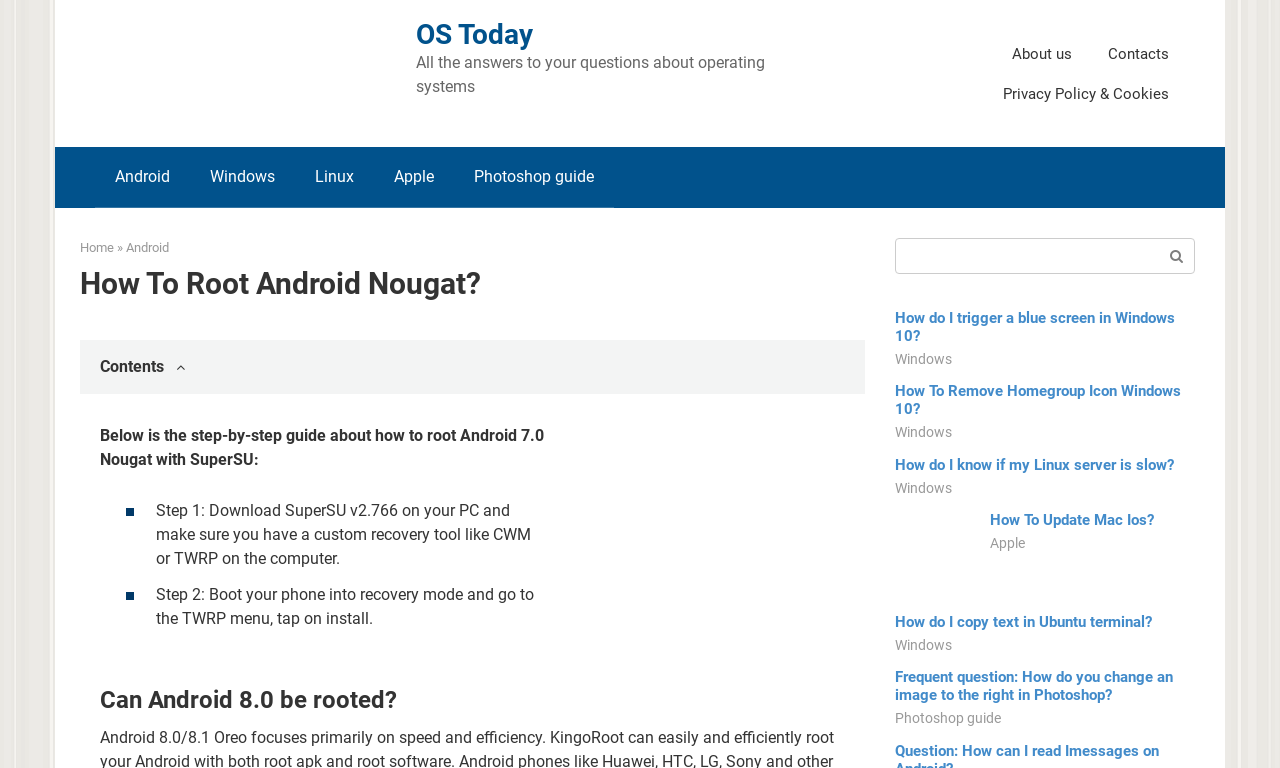Please provide the bounding box coordinates for the element that needs to be clicked to perform the instruction: "Click on the 'About us' link". The coordinates must consist of four float numbers between 0 and 1, formatted as [left, top, right, bottom].

[0.791, 0.058, 0.838, 0.083]